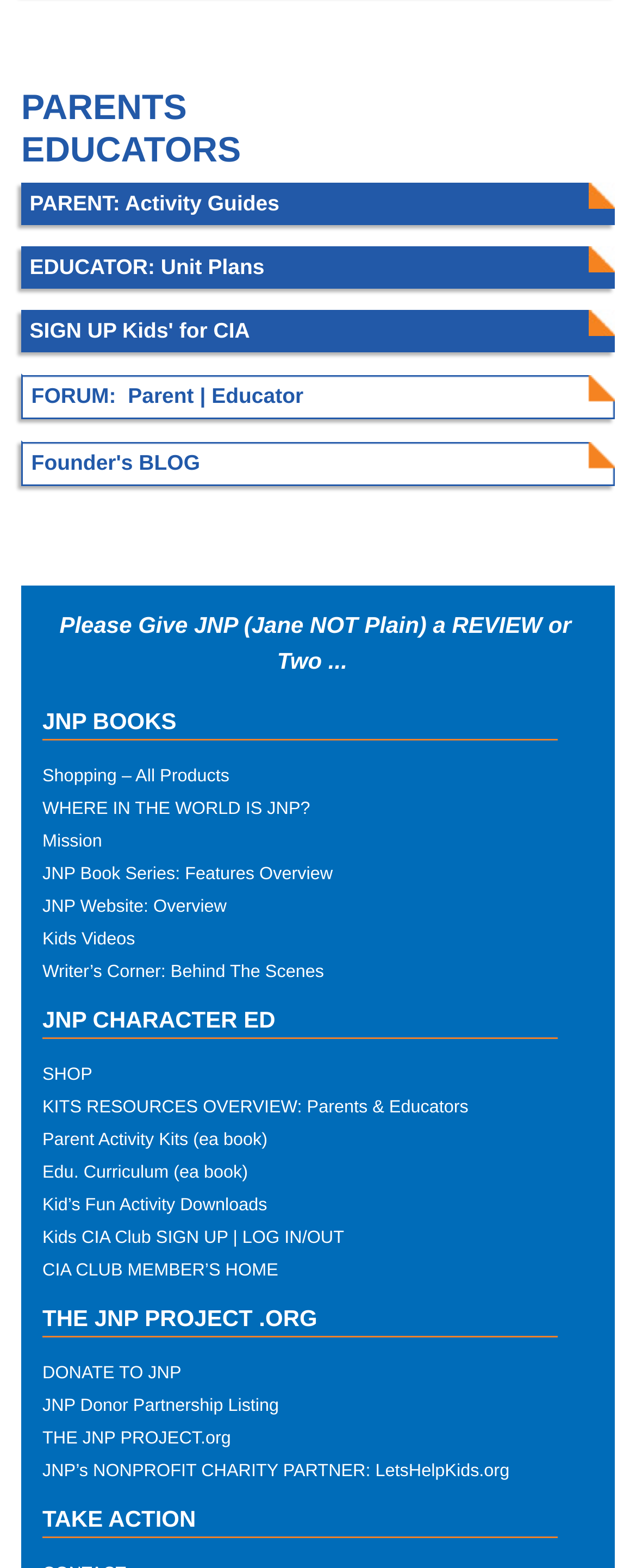Find the bounding box of the web element that fits this description: "Guidelines".

None